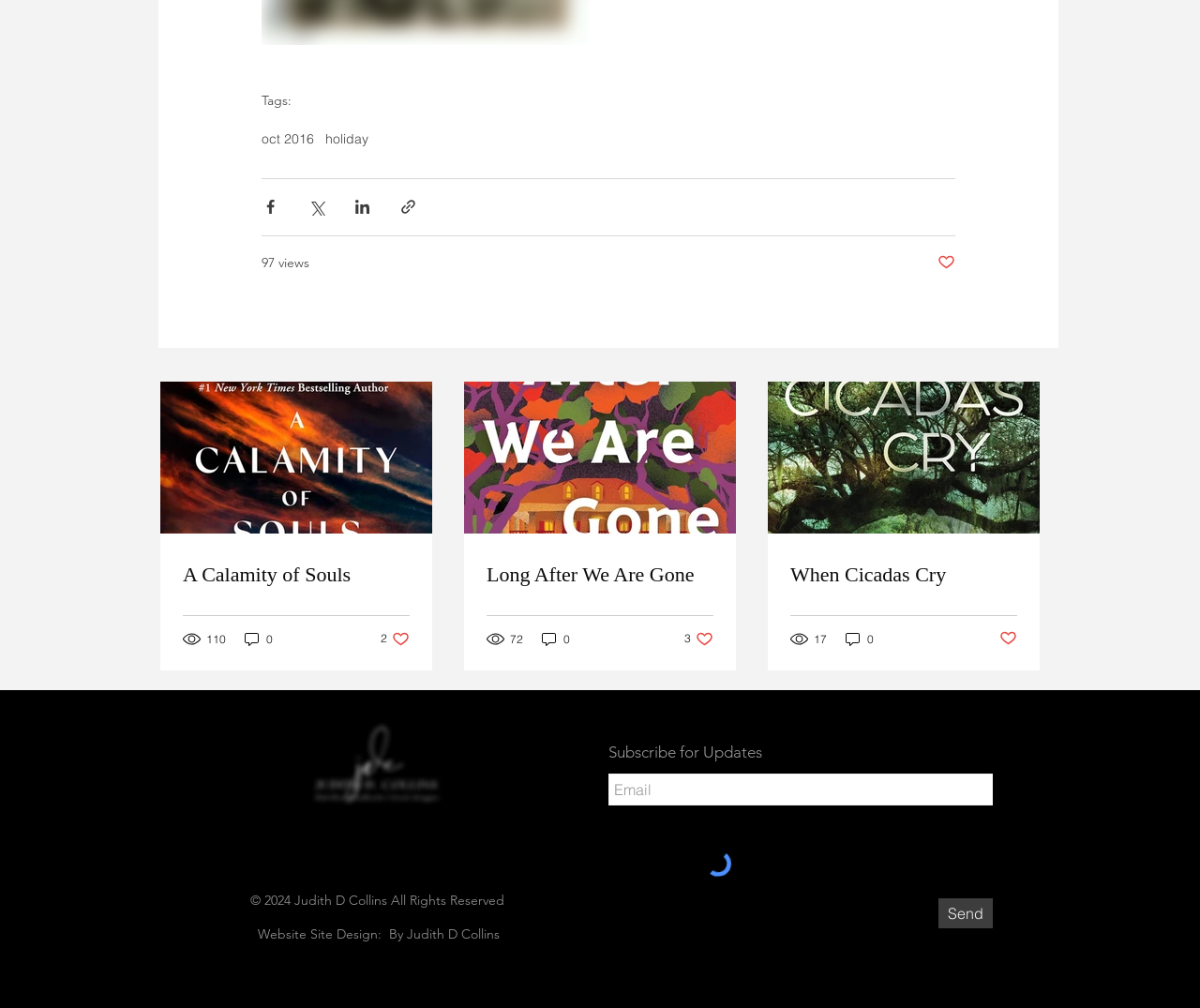Please examine the image and answer the question with a detailed explanation:
What is the view count of the first post?

I found the generic element with text '110 views' which is a child of the first post element.